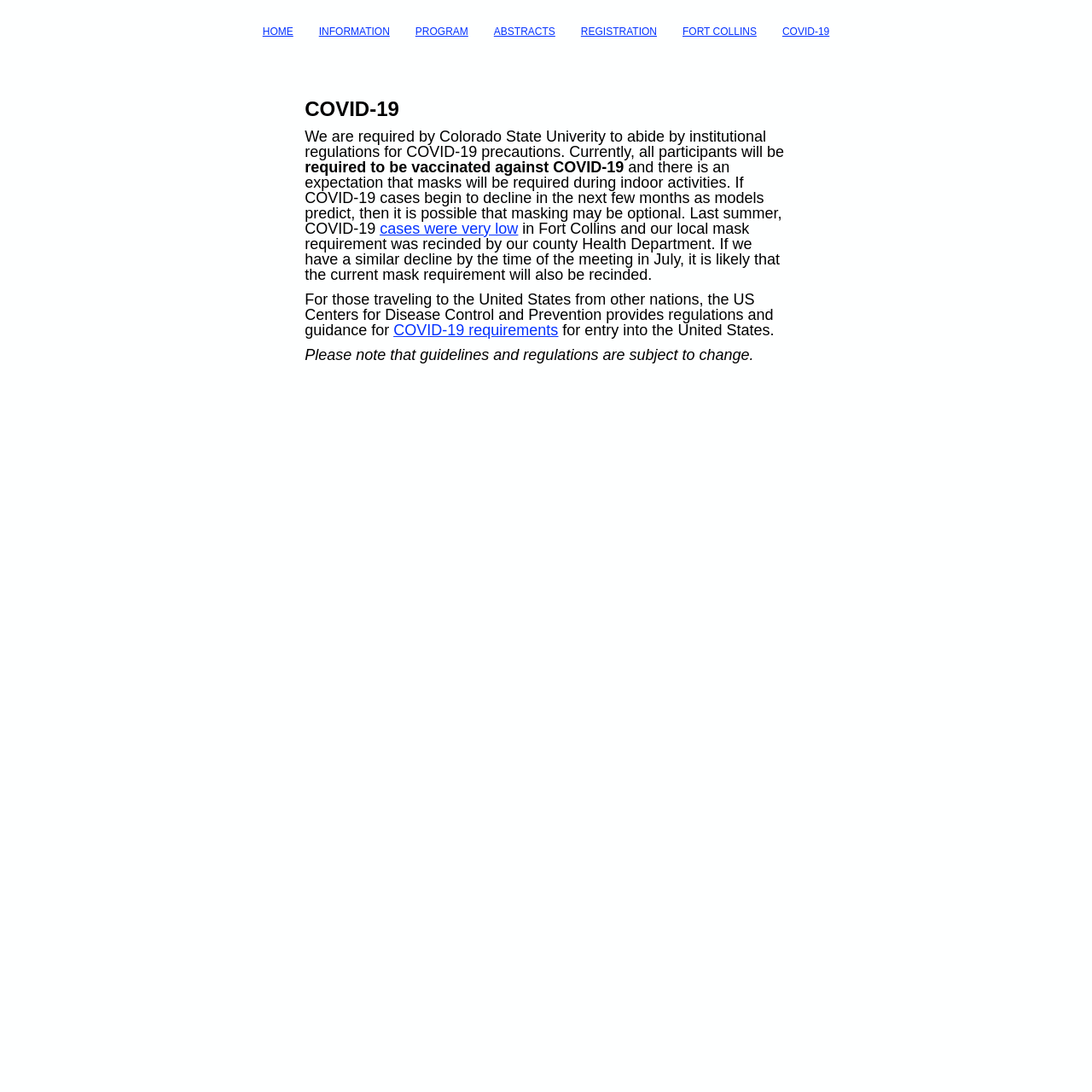Answer the question with a single word or phrase: 
What is the COVID-19 requirement for participants?

vaccination